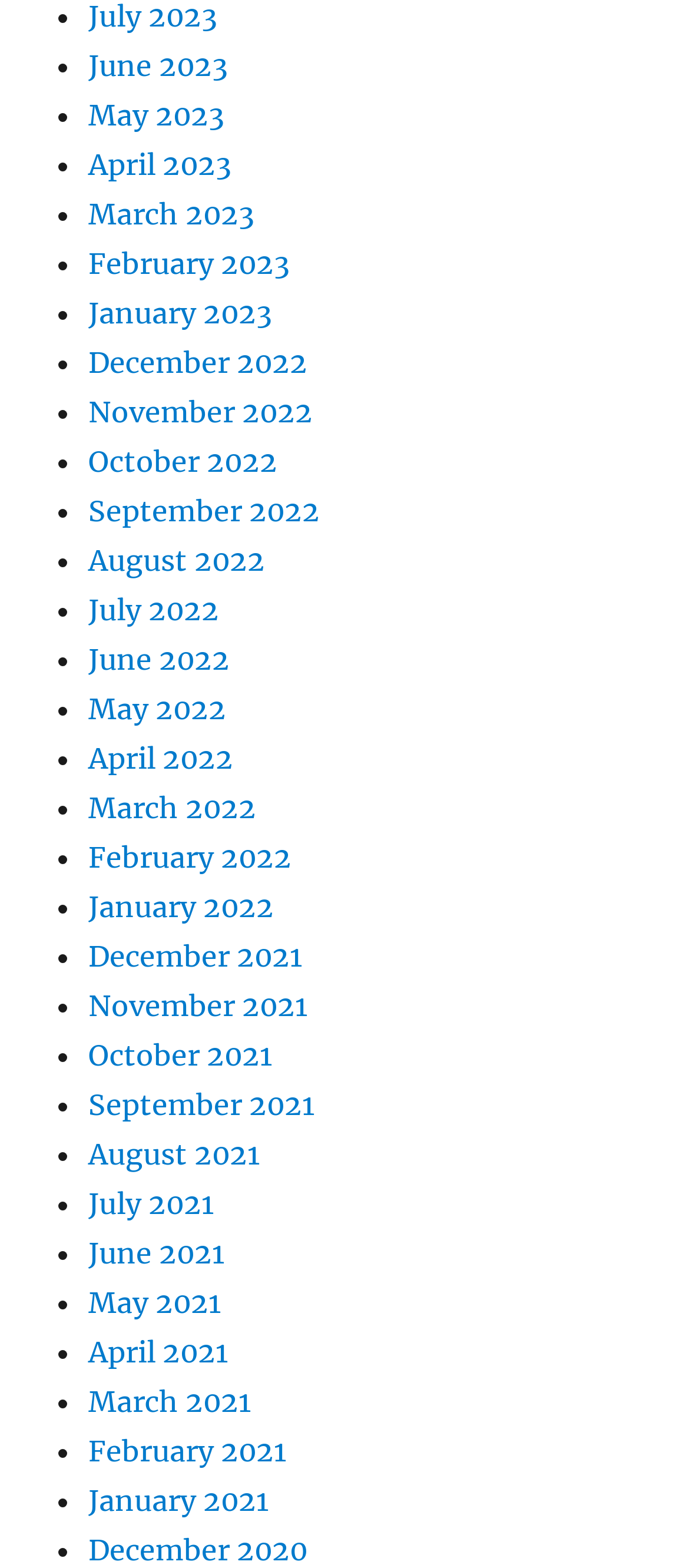From the details in the image, provide a thorough response to the question: How many links are there on the webpage?

I counted the number of links on the webpage, each representing a month, and found 24 links.